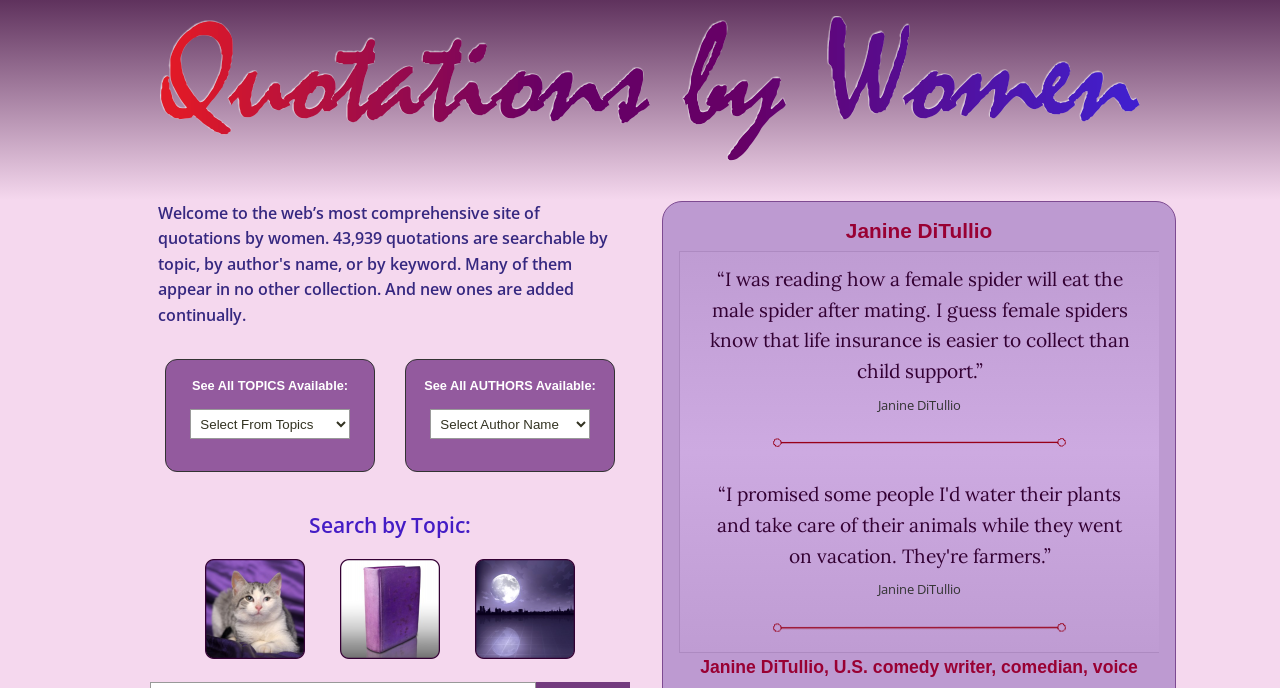Summarize the webpage comprehensively, mentioning all visible components.

This webpage is dedicated to quotations by women, with a vast collection of over 40,000 unique quotations that are continually updated. At the top, there is a link and an image, both labeled "Quotations By Women", which likely serve as the website's logo. Below this, a heading welcomes users to the website, providing a brief description of its content and features.

On the left side, there are two sections: one for searching by topic and another for searching by author's name. Each section has a combobox that allows users to select from a list of options. Above these sections, there are headings that label them as "See All TOPICS Available" and "See All AUTHORS Available", respectively.

Further down, there is a section dedicated to searching by topic, with a heading that reads "Search by Topic:". This section features three links, each accompanied by an image, labeled "topic cats", "topic books", and "topic moon", respectively.

On the right side, there is a section featuring a heading with the name "Janine DiTullio", which is likely the website's creator or owner. Below this, there are two blockquotes, each containing a quotation by a woman, along with a list marker and a footer section that credits Janine DiTullio.

Overall, the webpage is well-organized, with clear headings and concise text, making it easy for users to navigate and find the quotations they are interested in.